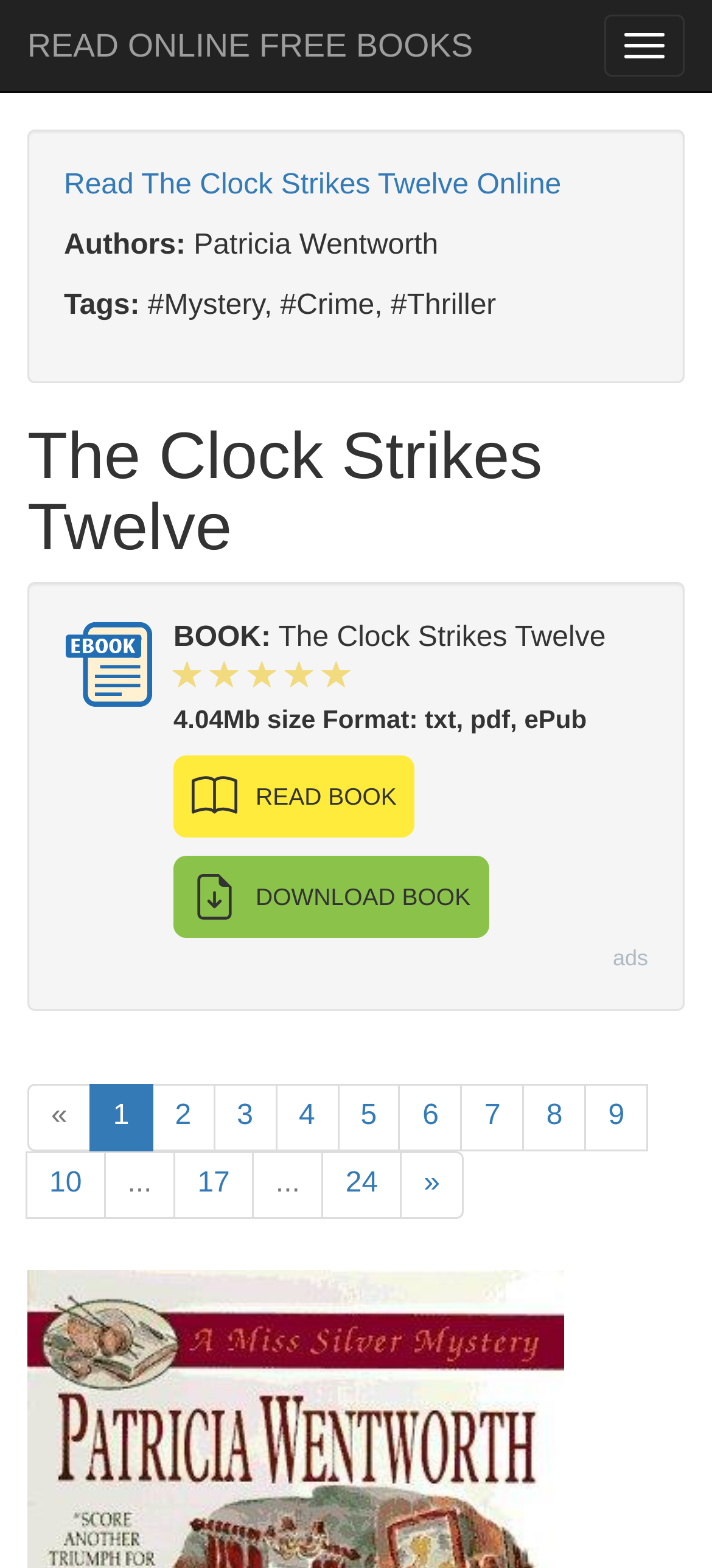Describe the webpage meticulously, covering all significant aspects.

This webpage is about the book "The Clock Strikes Twelve" by Patricia Wentworth. At the top, there is a button to toggle navigation and a link to "READ ONLINE FREE BOOKS". Below that, there is a link to "Read The Clock Strikes Twelve Online" and a section displaying the book's author and tags, which are "#Mystery, #Crime, #Thriller".

The main title "The Clock Strikes Twelve" is prominently displayed in a large font. To the right of the title, there is a small image. Below the title, there is a section with the book's details, including its size and format, which are 4.04Mb, txt, pdf, and ePub.

There are two buttons, "READ BOOK" and "DOWNLOAD BOOK", with small images next to them. The "READ BOOK" button is located above the "DOWNLOAD BOOK" button. 

At the bottom of the page, there is a section with pagination links, ranging from 1 to 10, and then 17 and 24, with an ellipsis in between, indicating that there are more pages. There is also a "«" link at the beginning and a "»" link at the end of the pagination section. Additionally, there is a small text "ads" located at the bottom right corner of the page.